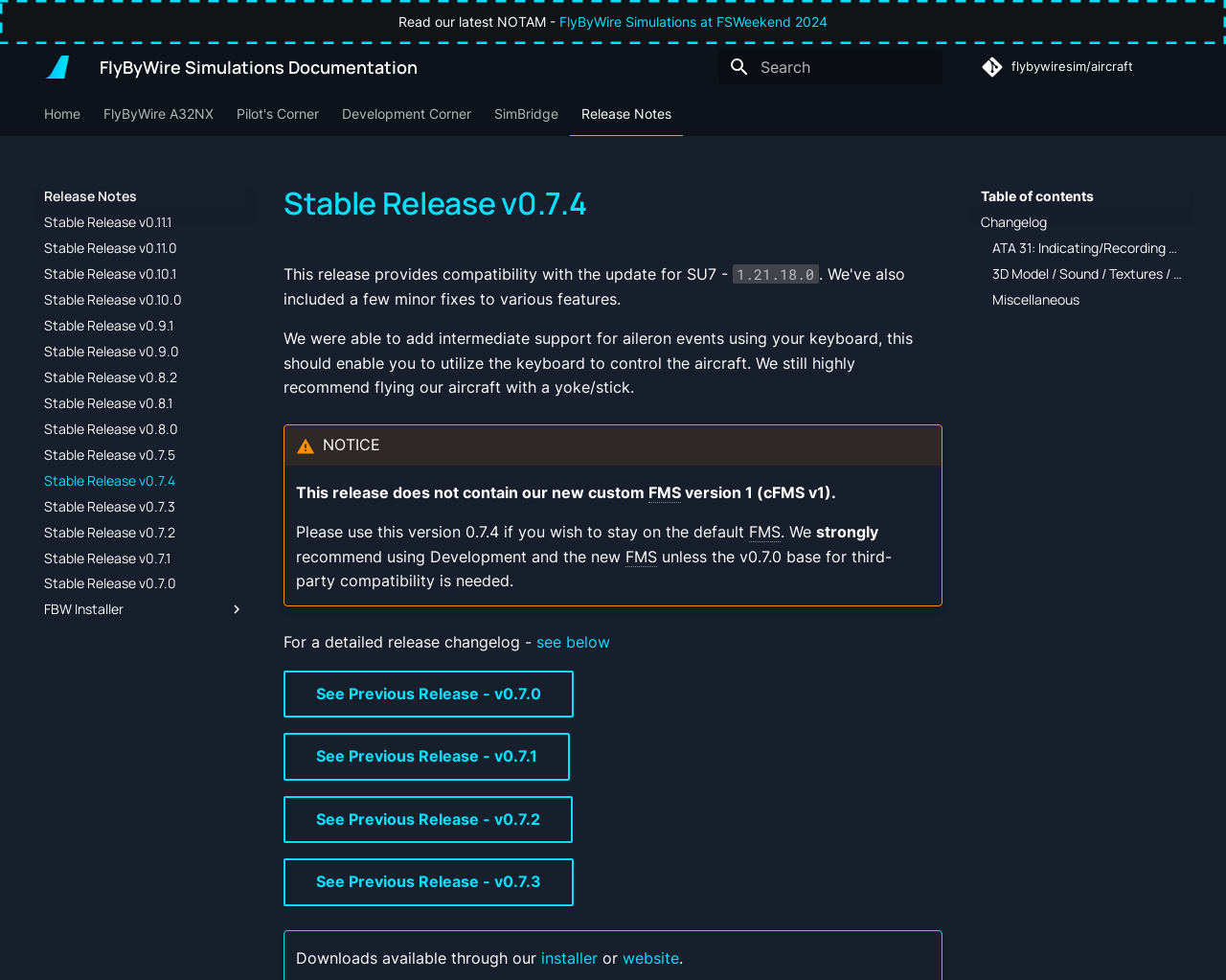Reply to the question with a single word or phrase:
What is the name of the aircraft simulation?

FlyByWire A32NX